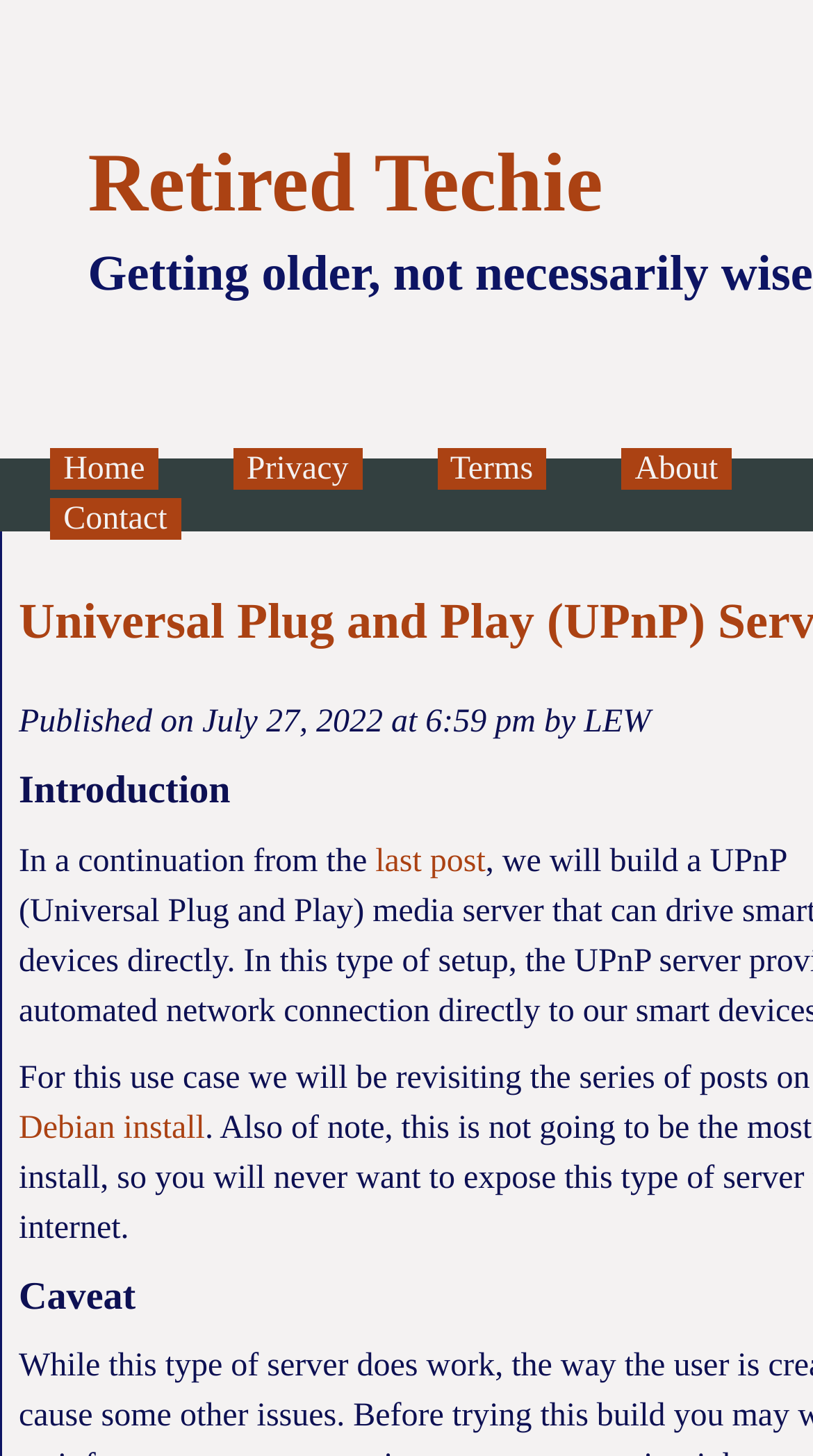Identify the bounding box of the UI element described as follows: "last post". Provide the coordinates as four float numbers in the range of 0 to 1 [left, top, right, bottom].

[0.462, 0.579, 0.597, 0.604]